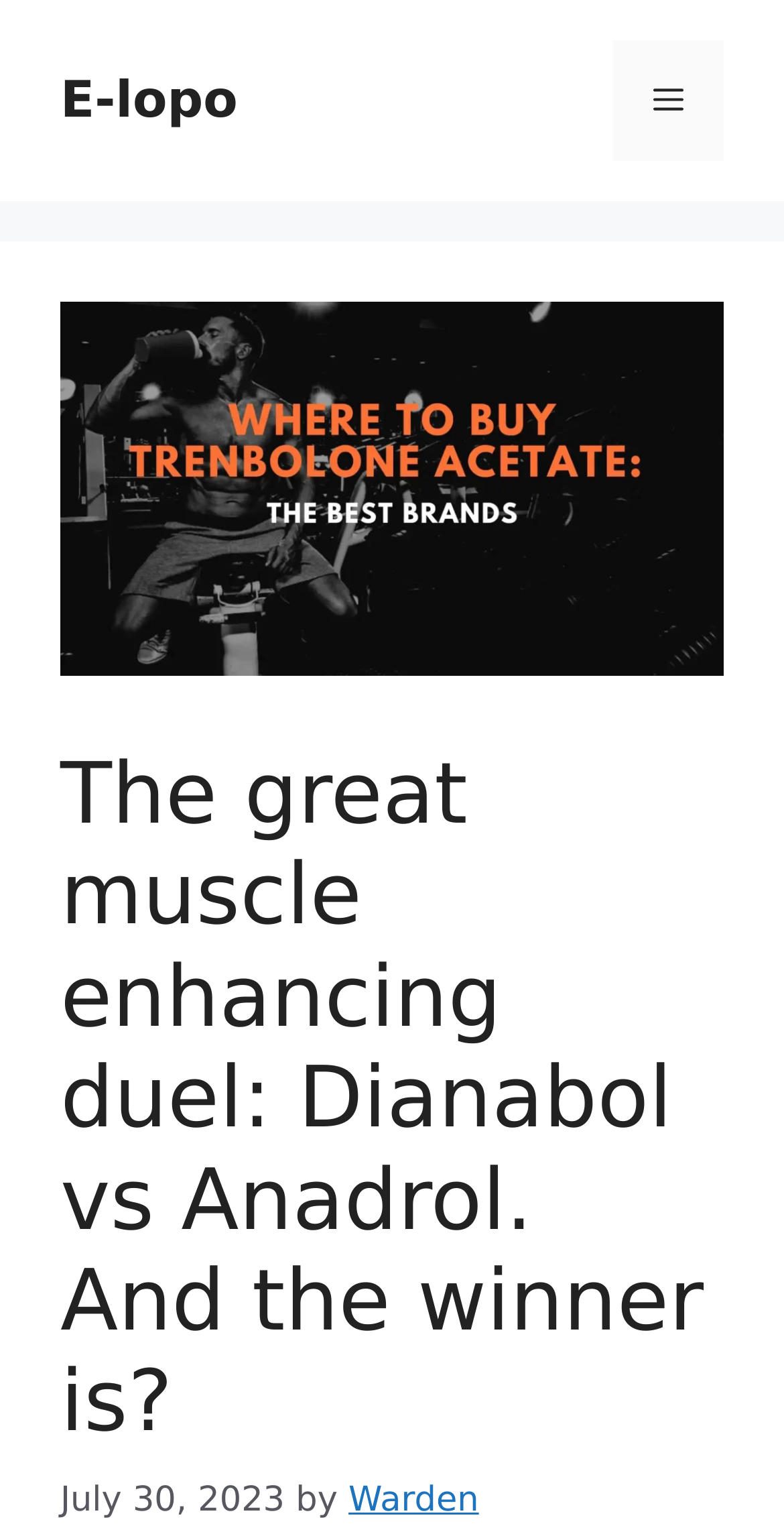Who is the author of the article?
Please provide a single word or phrase as the answer based on the screenshot.

Warden